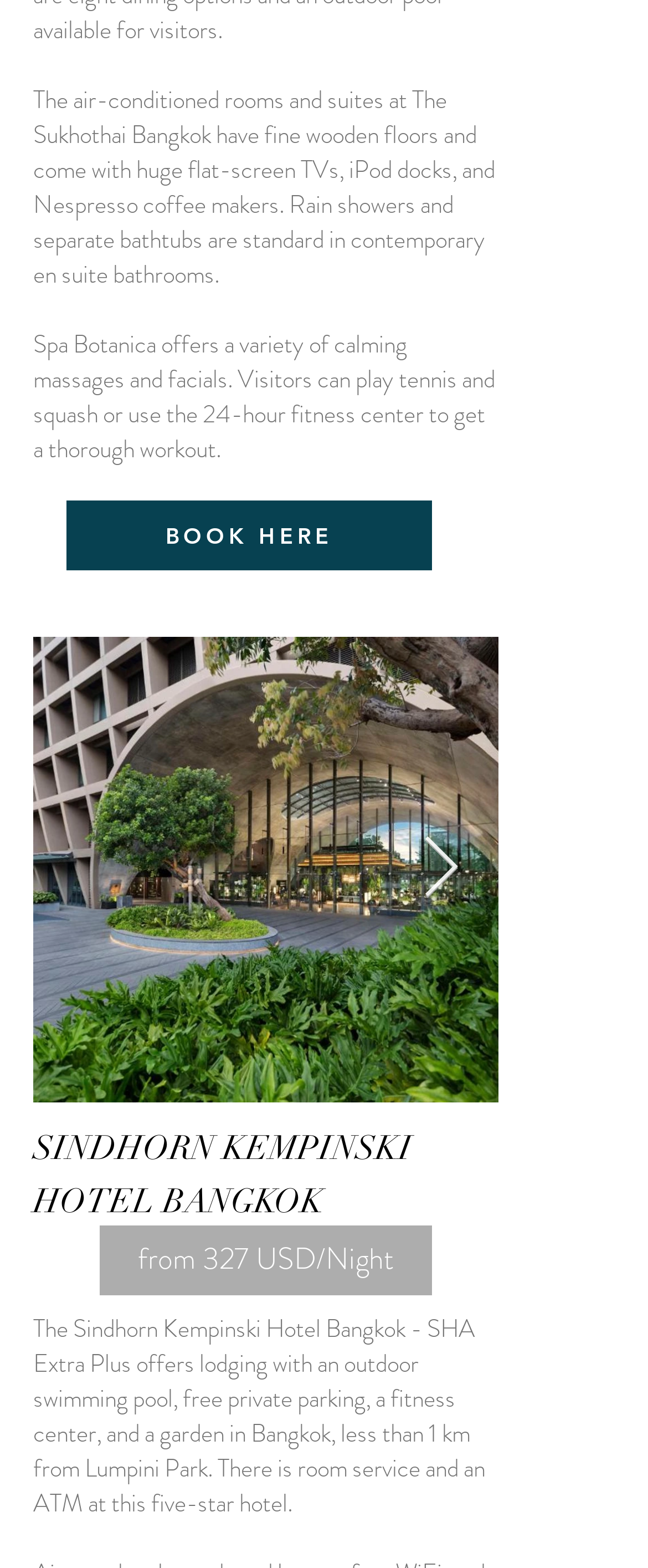Identify the bounding box coordinates for the UI element described as: "from 327 USD/Night".

[0.154, 0.781, 0.667, 0.826]